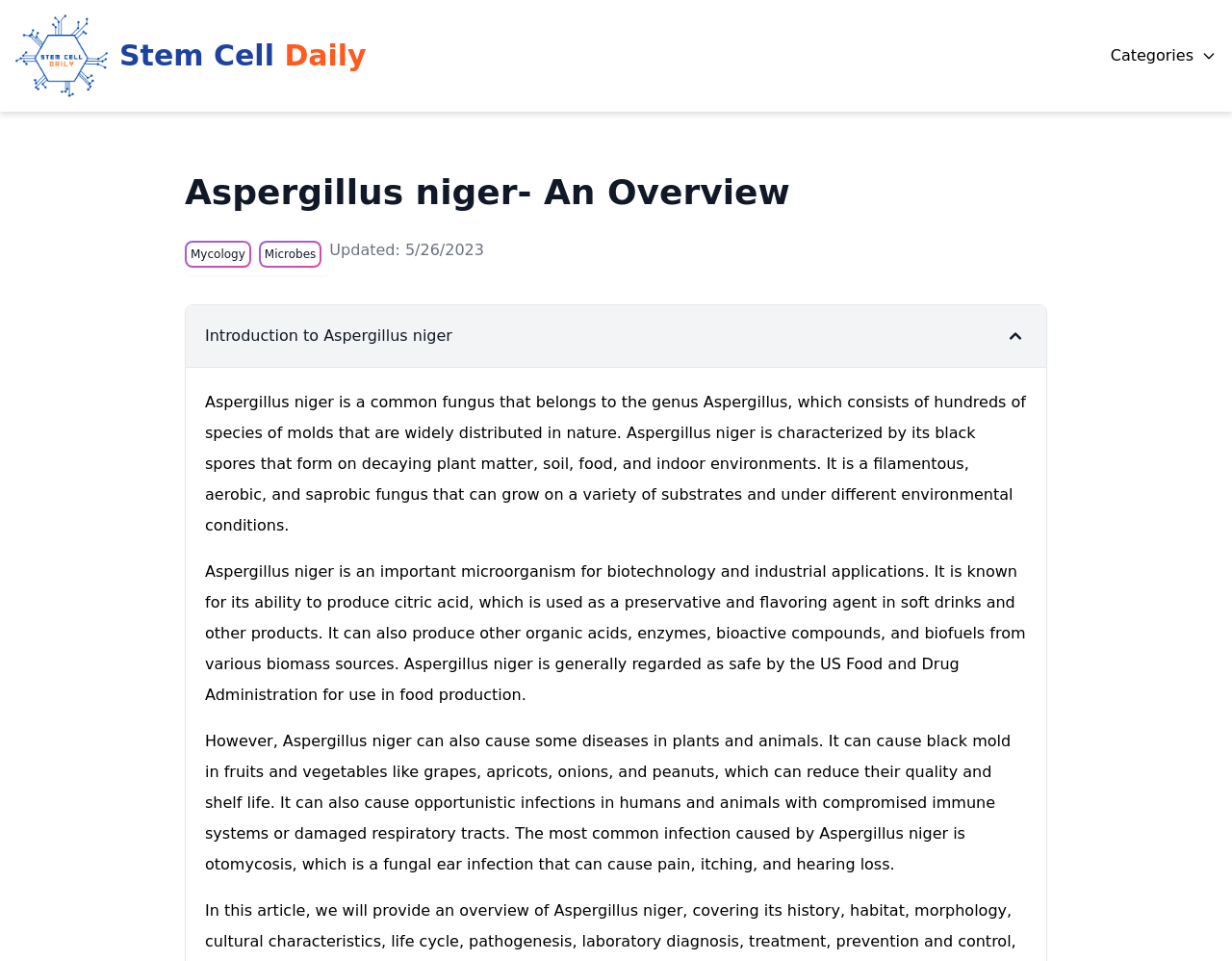Can you give a detailed response to the following question using the information from the image? What is Aspergillus niger used for?

According to the webpage, Aspergillus niger is an important microorganism for biotechnology and industrial applications, producing citric acid, other organic acids, enzymes, bioactive compounds, and biofuels from various biomass sources.